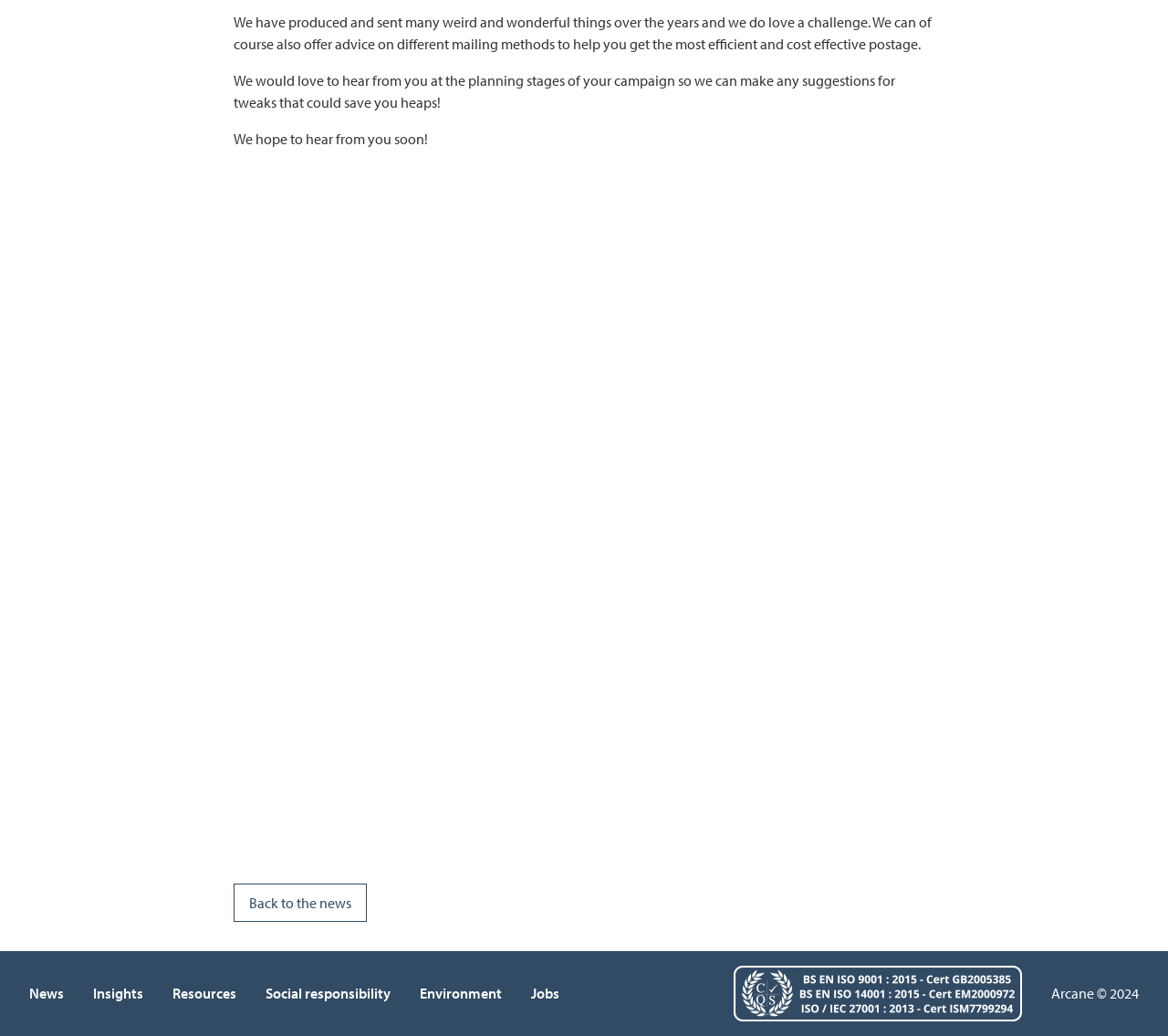From the screenshot, find the bounding box of the UI element matching this description: "Back to the news". Supply the bounding box coordinates in the form [left, top, right, bottom], each a float between 0 and 1.

[0.2, 0.853, 0.314, 0.89]